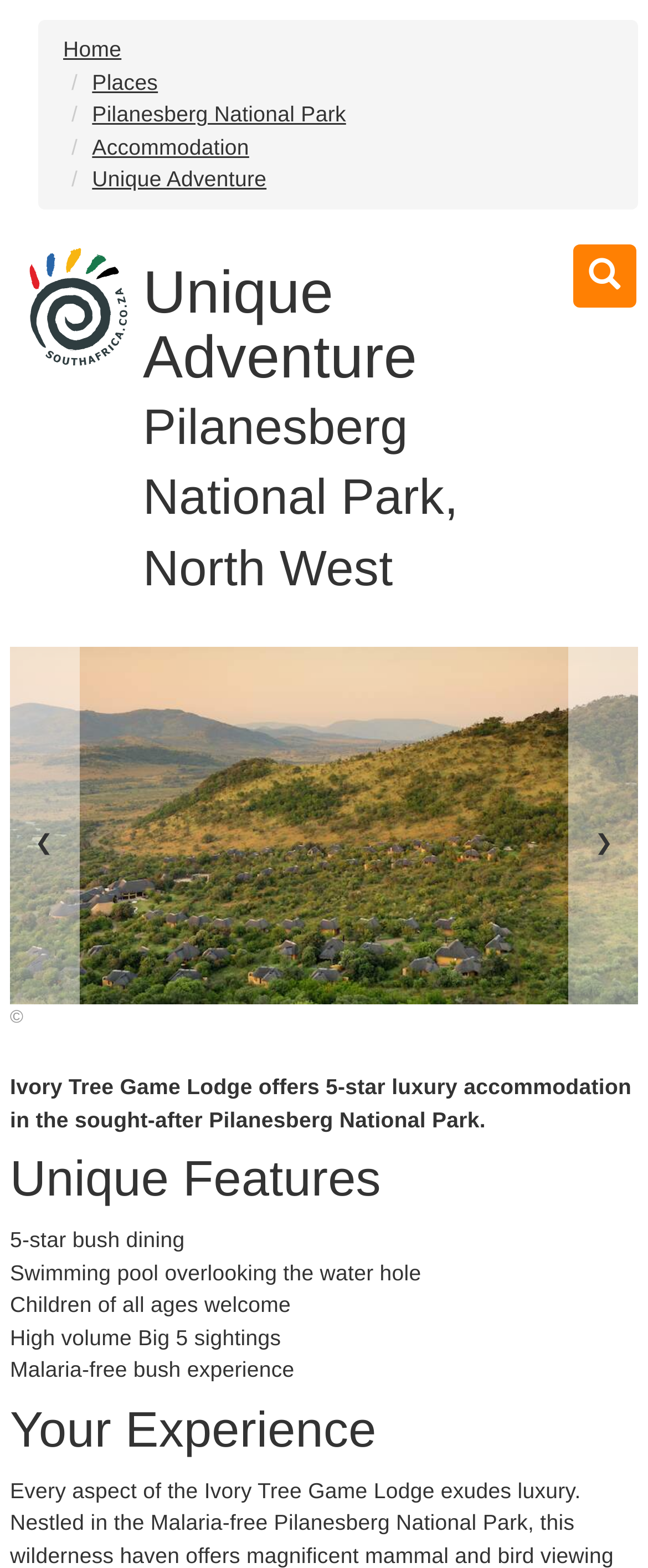Based on the element description Home, identify the bounding box of the UI element in the given webpage screenshot. The coordinates should be in the format (top-left x, top-left y, bottom-right x, bottom-right y) and must be between 0 and 1.

[0.097, 0.023, 0.187, 0.039]